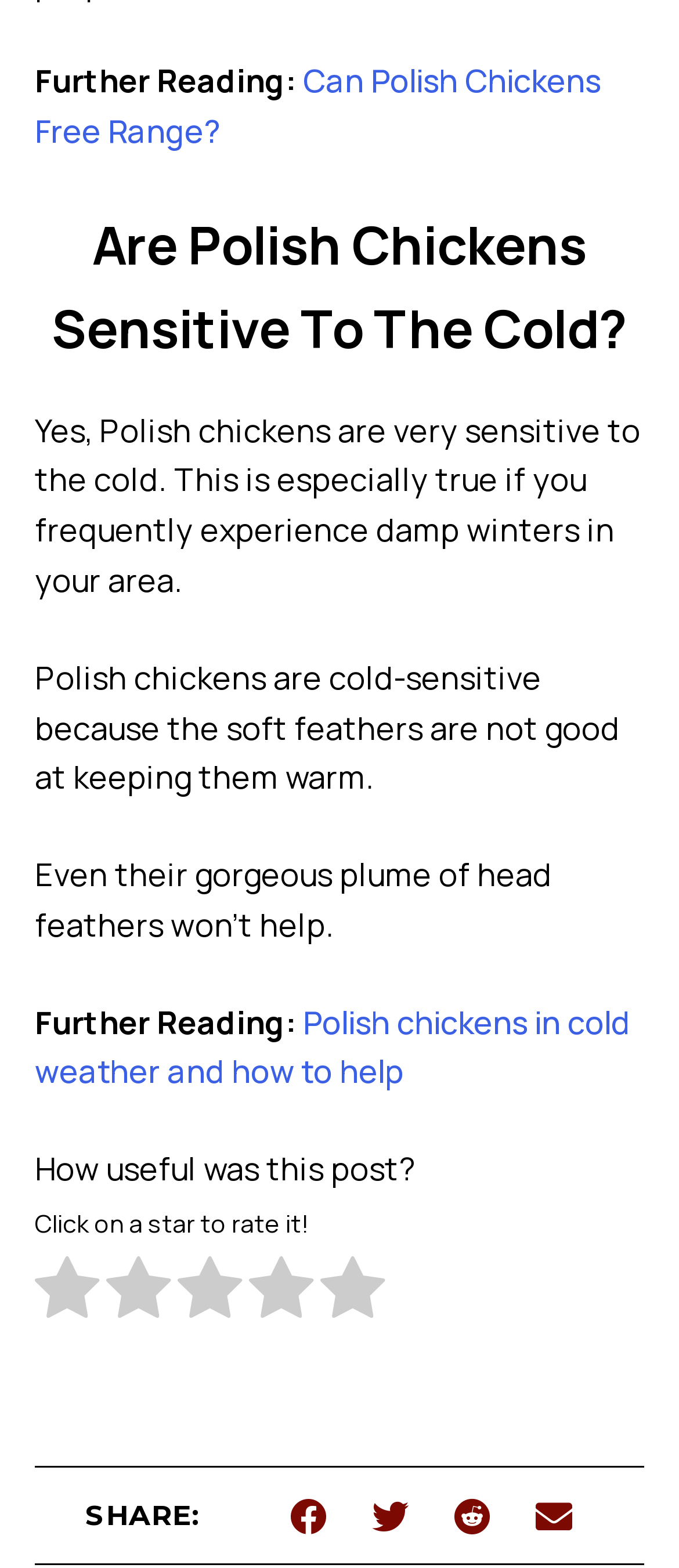Please specify the bounding box coordinates in the format (top-left x, top-left y, bottom-right x, bottom-right y), with values ranging from 0 to 1. Identify the bounding box for the UI component described as follows: Can Polish Chickens Free Range?

[0.051, 0.038, 0.885, 0.096]